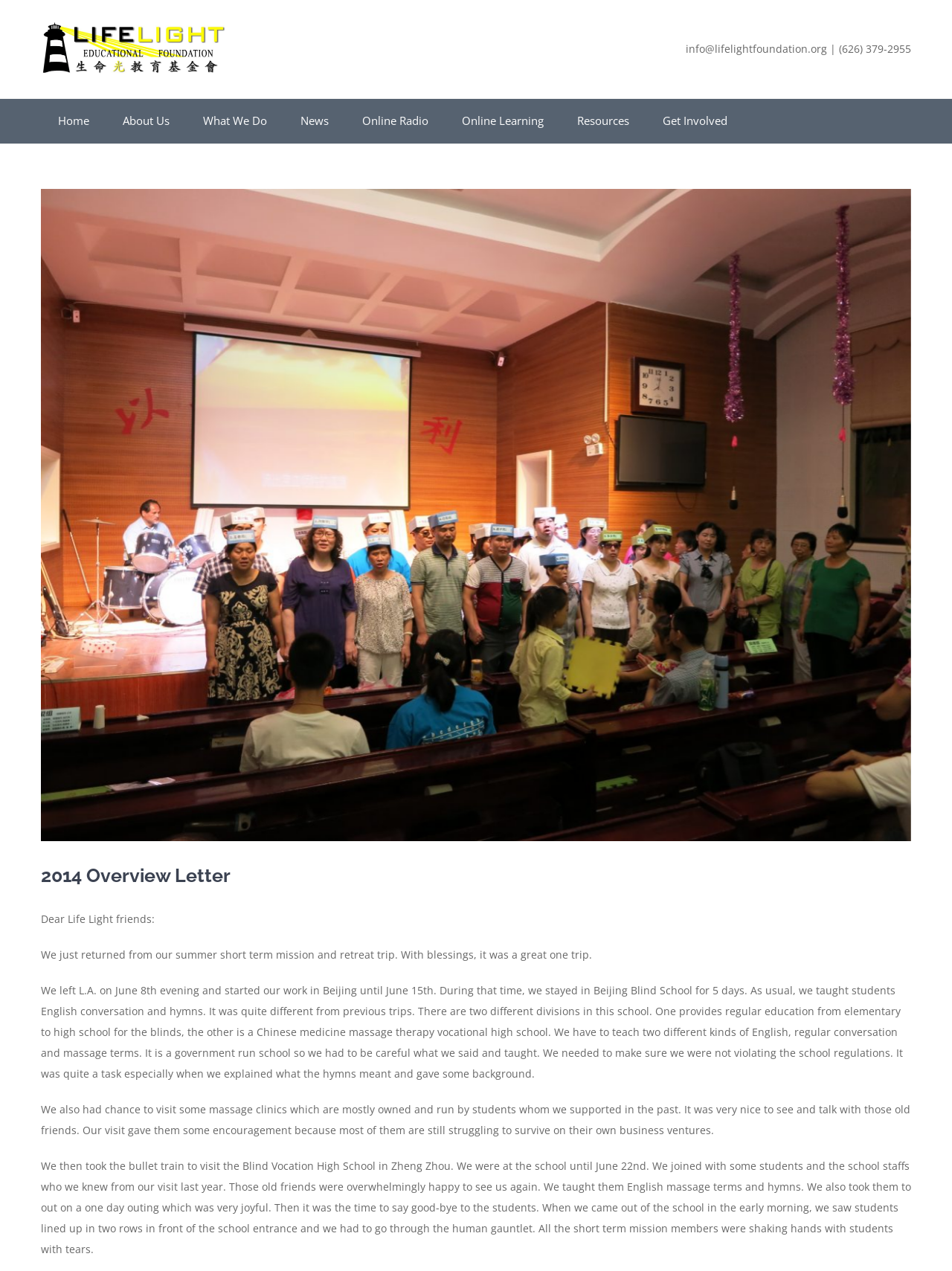Identify the bounding box coordinates of the clickable region to carry out the given instruction: "Go to the top of the page".

[0.904, 0.728, 0.941, 0.749]